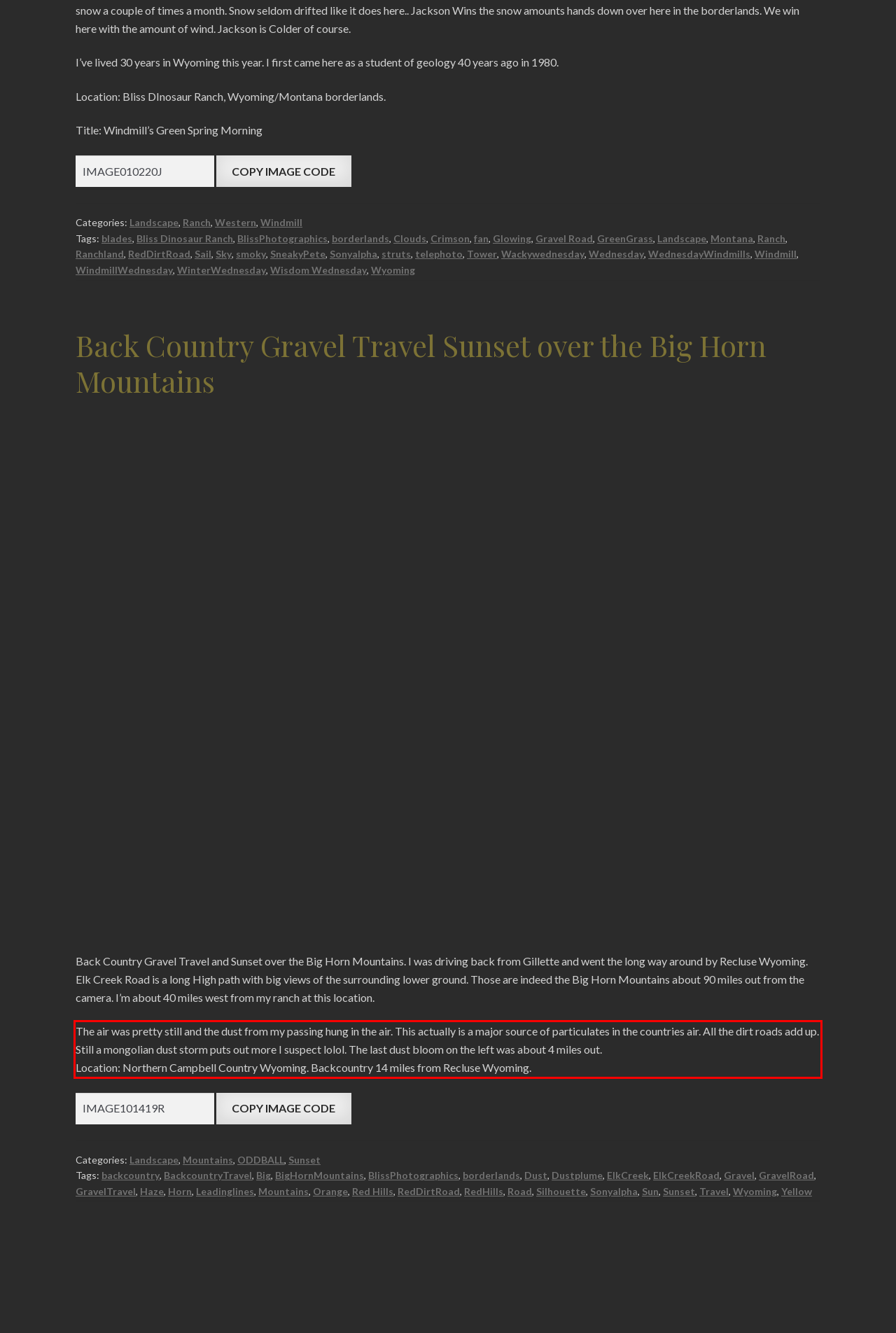Using OCR, extract the text content found within the red bounding box in the given webpage screenshot.

The air was pretty still and the dust from my passing hung in the air. This actually is a major source of particulates in the countries air. All the dirt roads add up. Still a mongolian dust storm puts out more I suspect lolol. The last dust bloom on the left was about 4 miles out. Location: Northern Campbell Country Wyoming. Backcountry 14 miles from Recluse Wyoming.